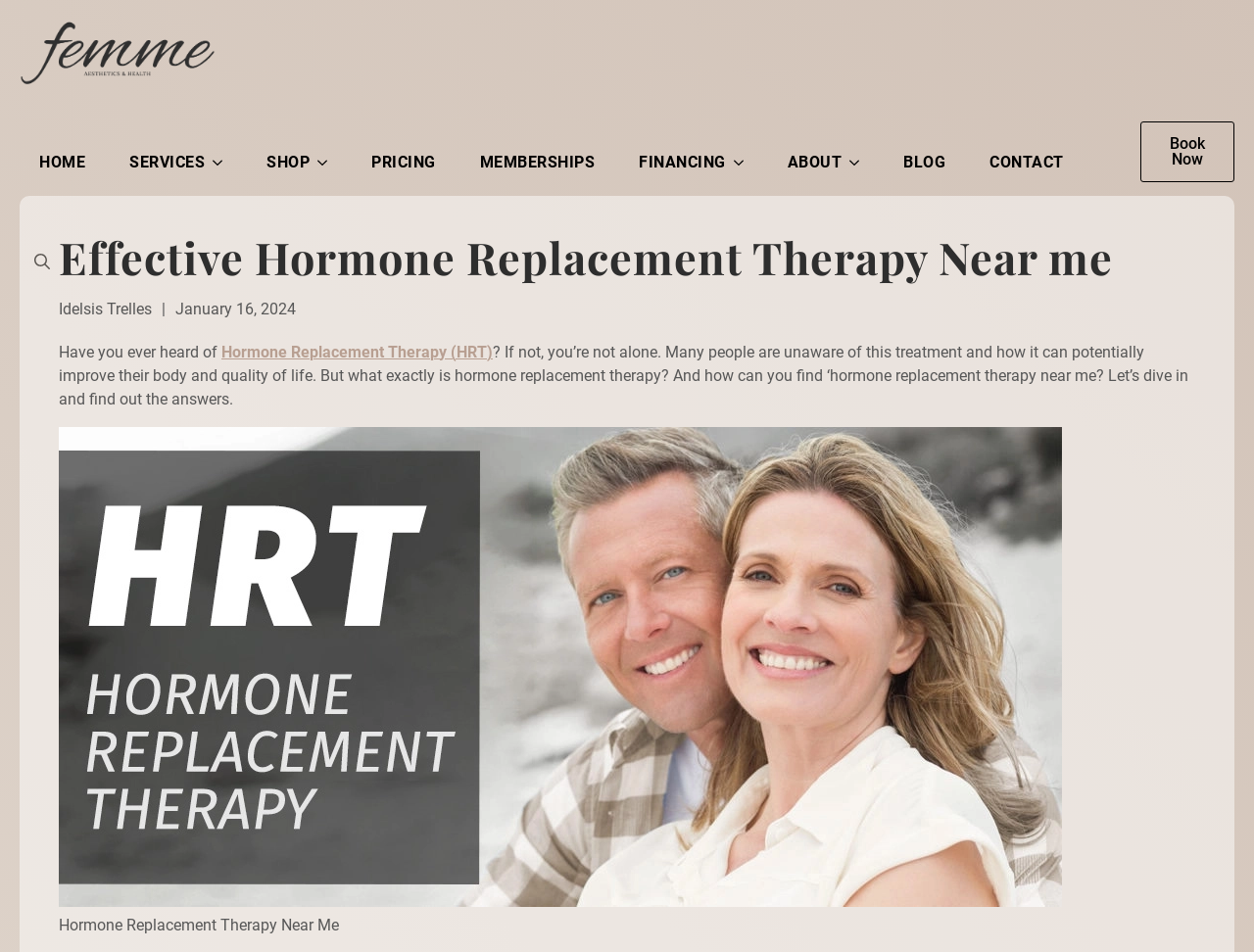Show the bounding box coordinates of the element that should be clicked to complete the task: "Search for something".

[0.137, 0.635, 0.899, 0.682]